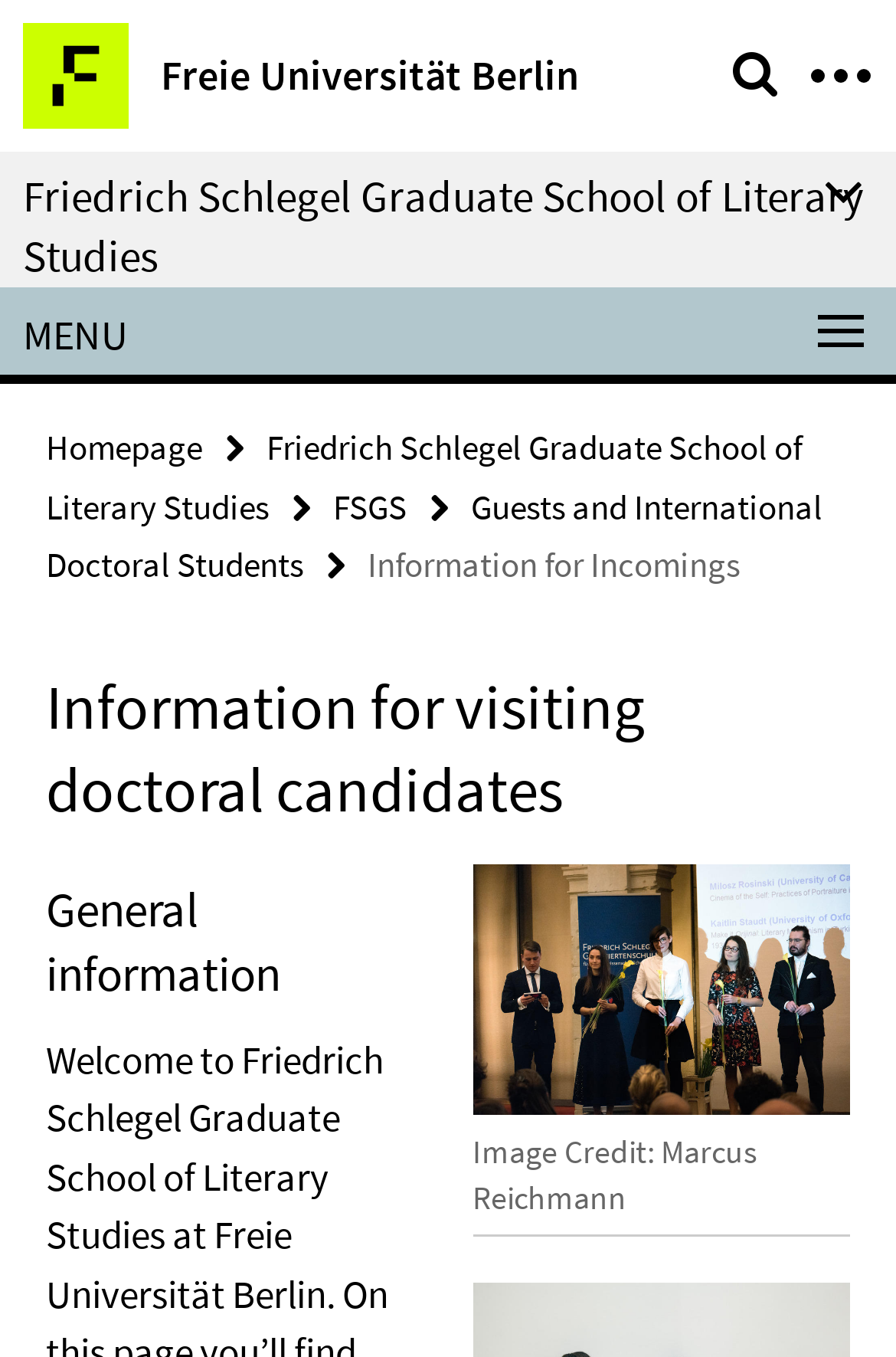Using the format (top-left x, top-left y, bottom-right x, bottom-right y), and given the element description, identify the bounding box coordinates within the screenshot: Homepage

[0.051, 0.313, 0.226, 0.346]